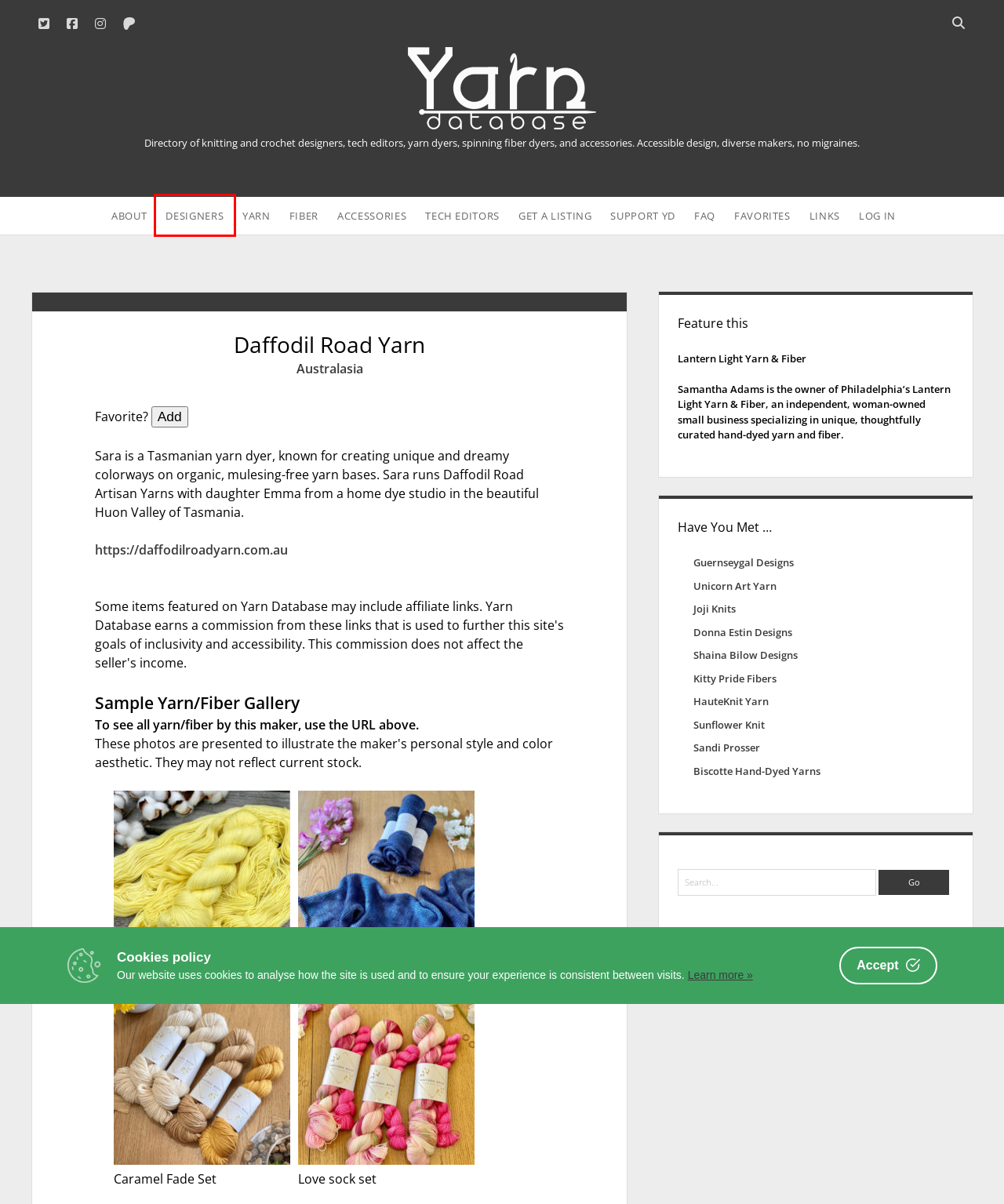Observe the screenshot of a webpage with a red bounding box highlighting an element. Choose the webpage description that accurately reflects the new page after the element within the bounding box is clicked. Here are the candidates:
A. Guernseygal Designs - Yarn Database
B. Shaina Bilow Designs - Yarn Database
C. Log In - Yarn Database
D. Favorites - Yarn Database
E. Unicorn Art Yarn - Yarn Database
F. Joji Knits - Yarn Database
G. Yarn and Fiber Dyers in Australasia - Yarn Database
H. Designers - Yarn Database

H